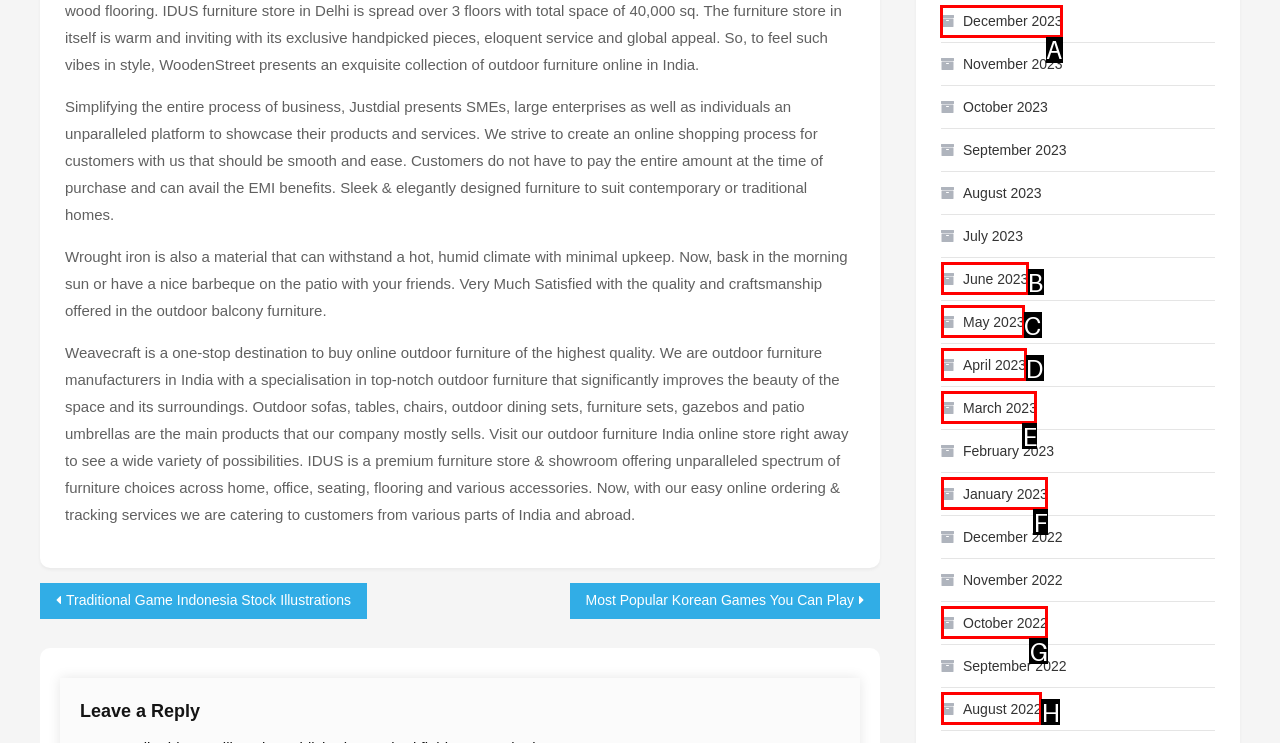From the given choices, which option should you click to complete this task: Click on 'December 2023'? Answer with the letter of the correct option.

A